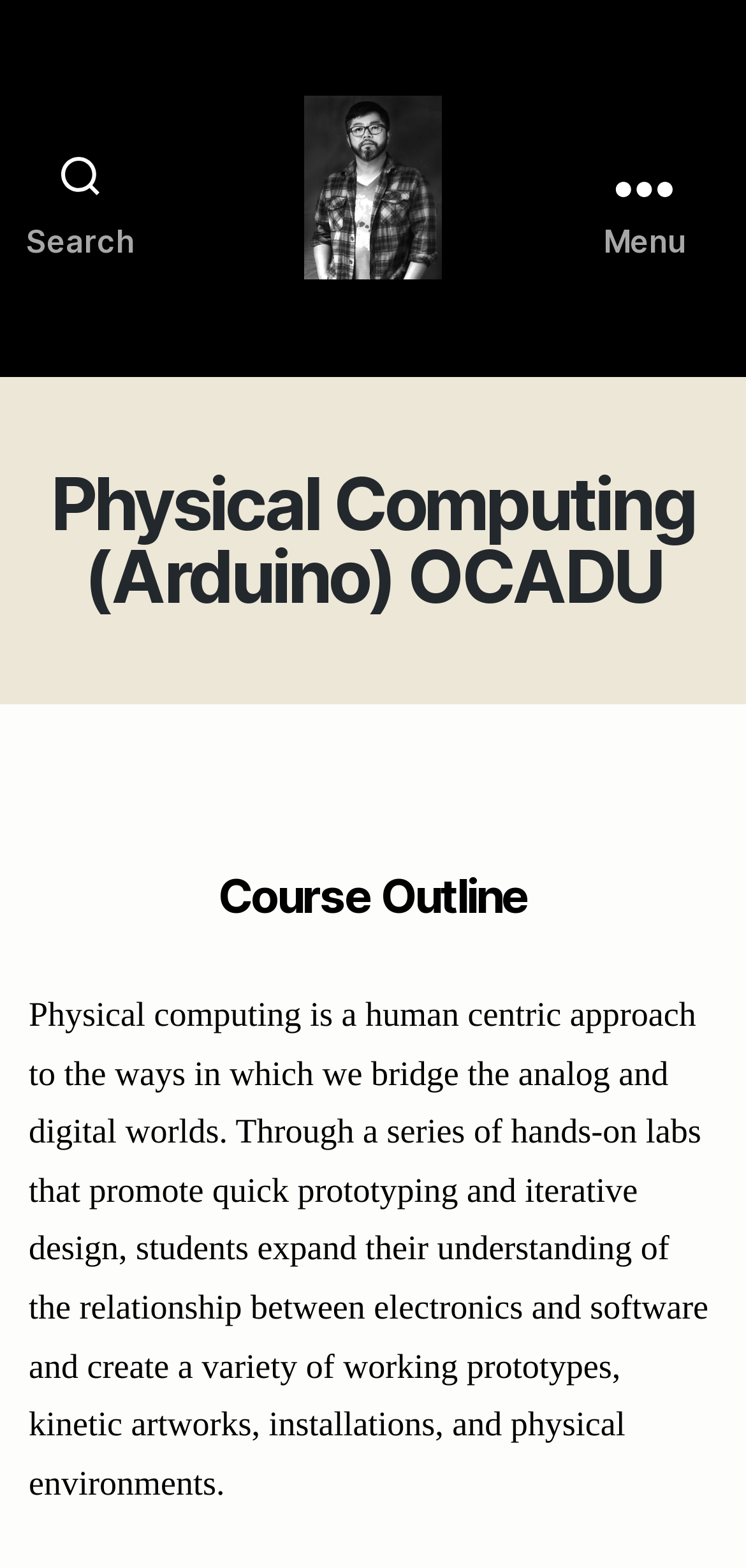Identify the bounding box coordinates of the HTML element based on this description: "parent_node: Frank Jing Zhang's portfolio".

[0.408, 0.062, 0.592, 0.179]